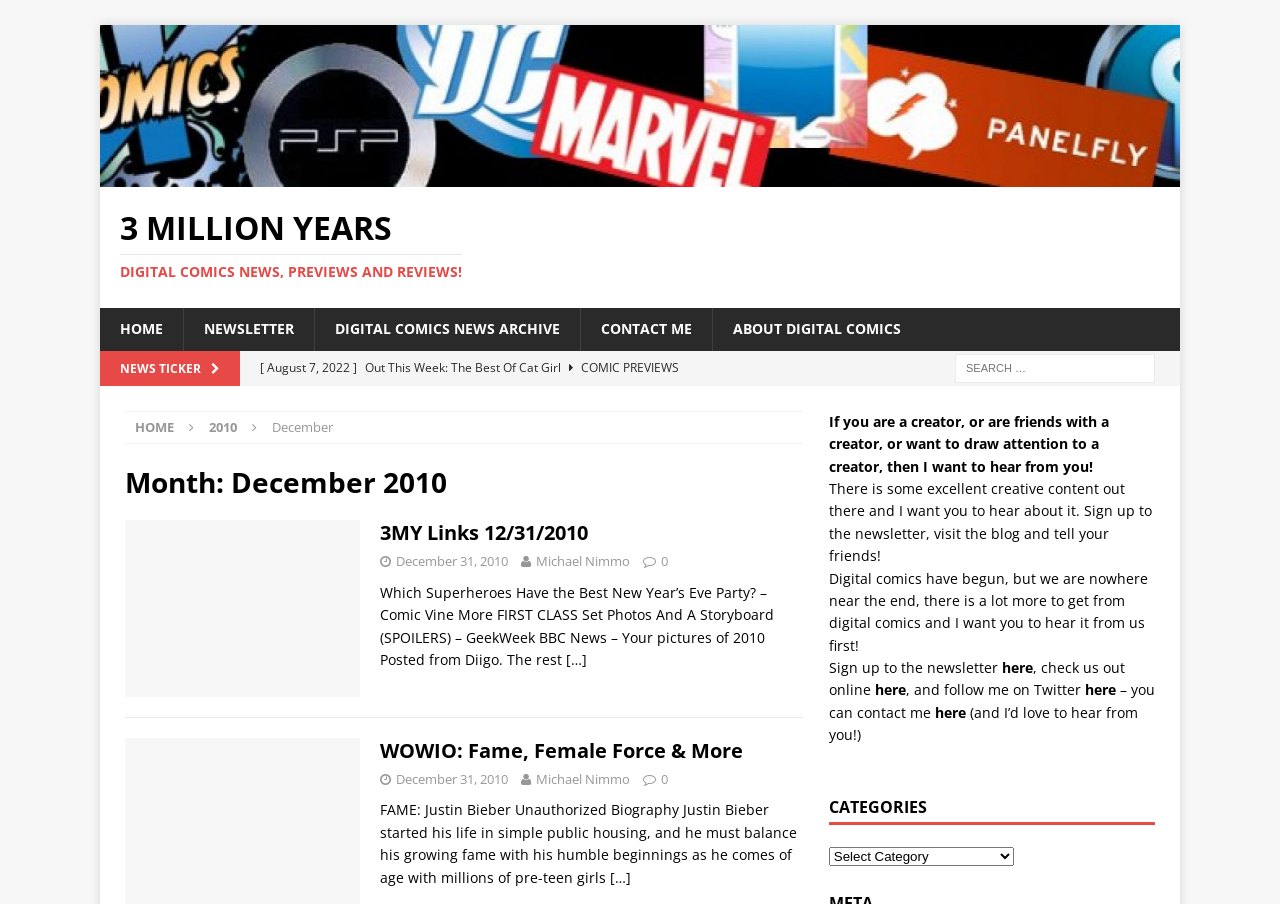What is the call-to-action in the section 'If you are a creator...'?
Based on the screenshot, give a detailed explanation to answer the question.

The section 'If you are a creator...' is encouraging creators to sign up to the newsletter, visit the blog, and tell their friends about the website, which suggests that the call-to-action is to sign up to the newsletter.